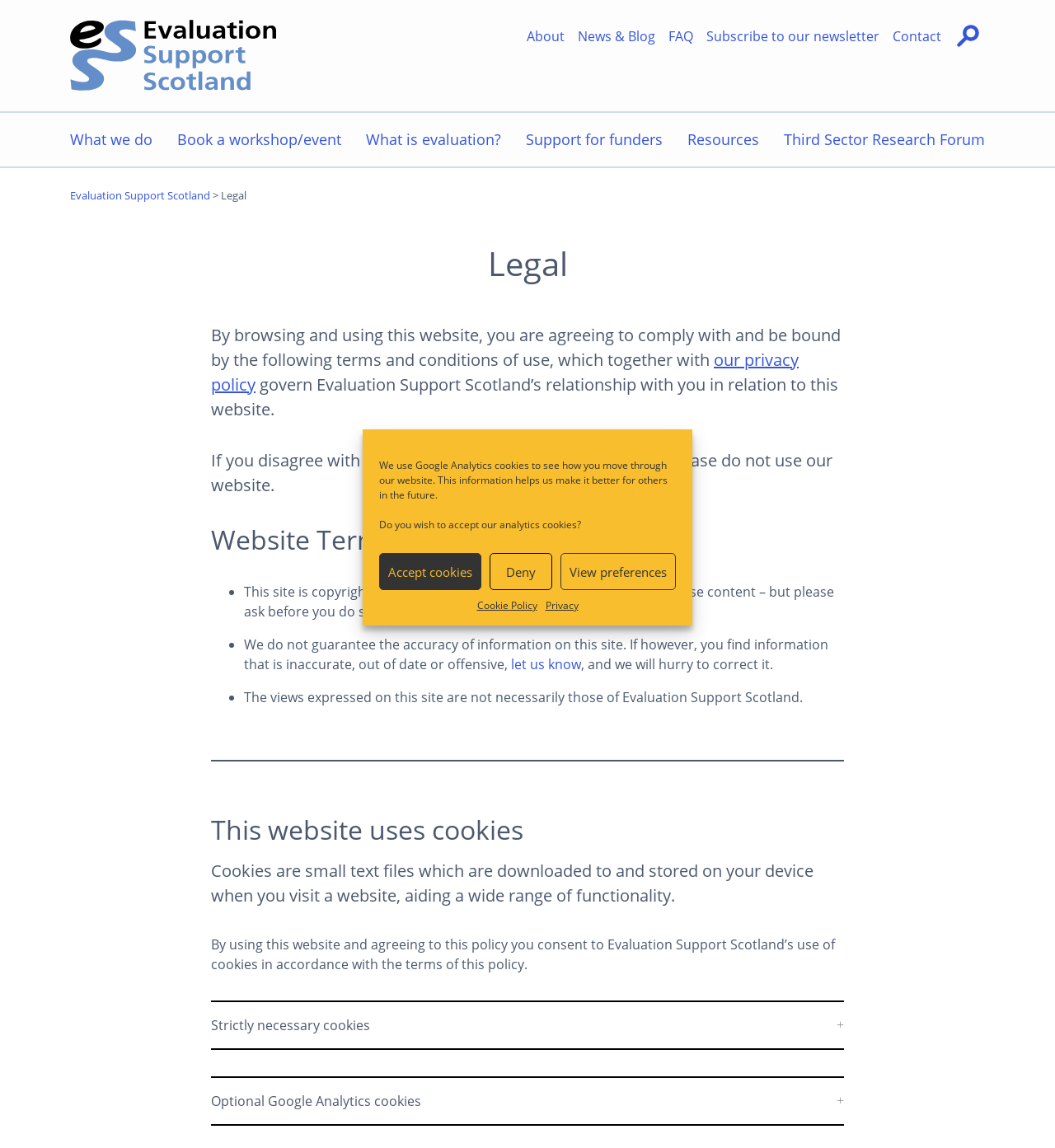What is the name of the organization?
Please provide a single word or phrase in response based on the screenshot.

Evaluation Support Scotland